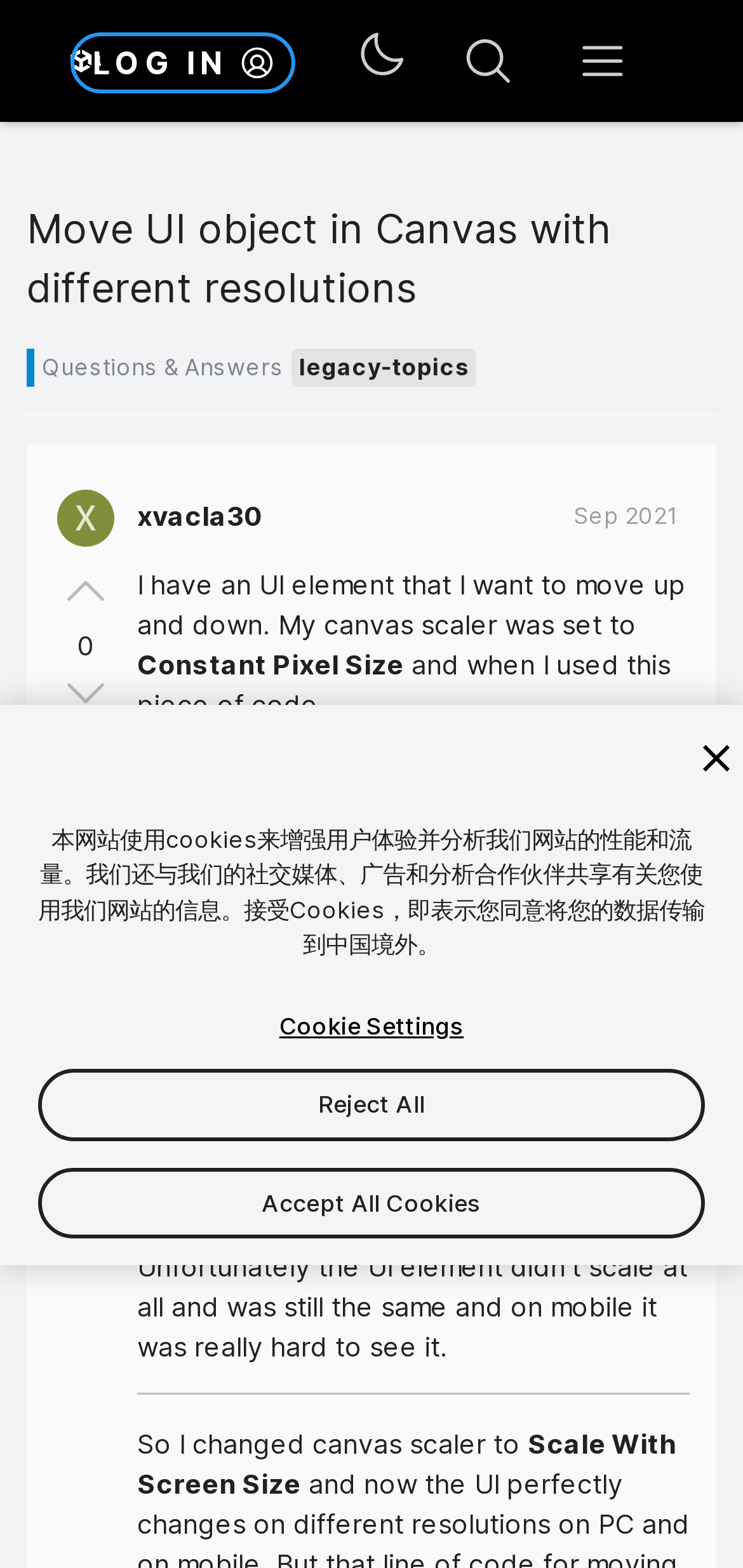Identify the bounding box coordinates of the area you need to click to perform the following instruction: "Click the Unity Discussions link".

[0.096, 0.018, 0.182, 0.059]